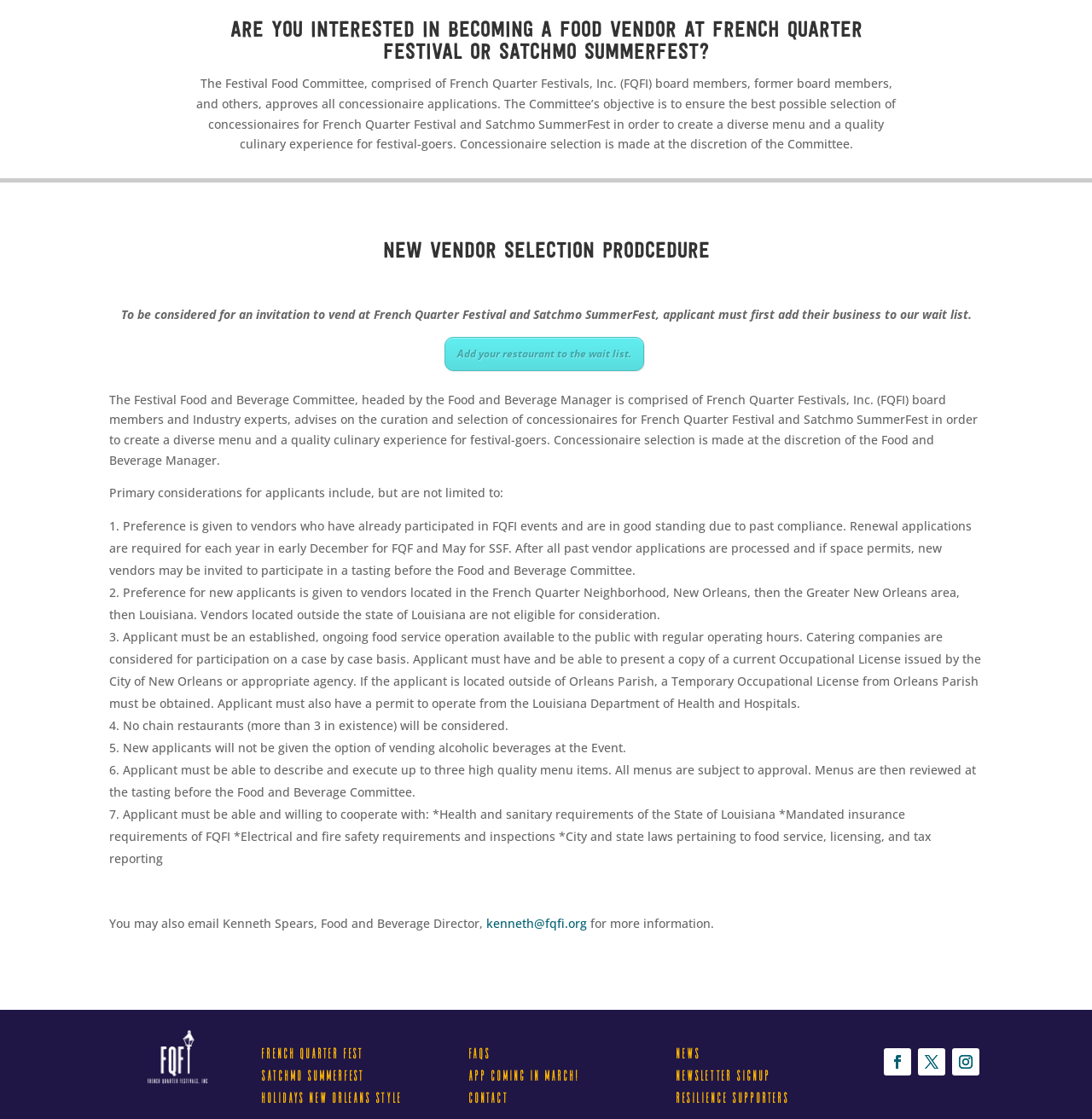Using floating point numbers between 0 and 1, provide the bounding box coordinates in the format (top-left x, top-left y, bottom-right x, bottom-right y). Locate the UI element described here: French Quarter Fest

[0.24, 0.932, 0.334, 0.949]